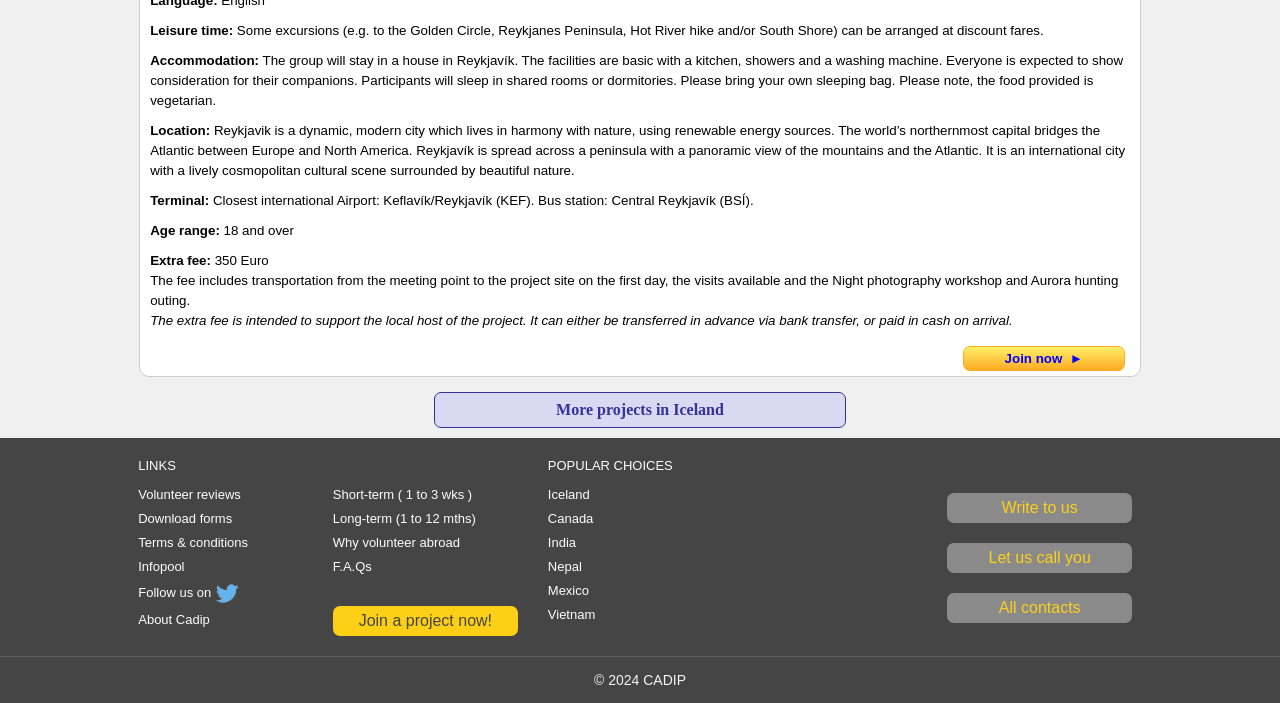What is the closest international airport?
Look at the image and respond with a one-word or short phrase answer.

Keflavík/Reykjavík (KEF)